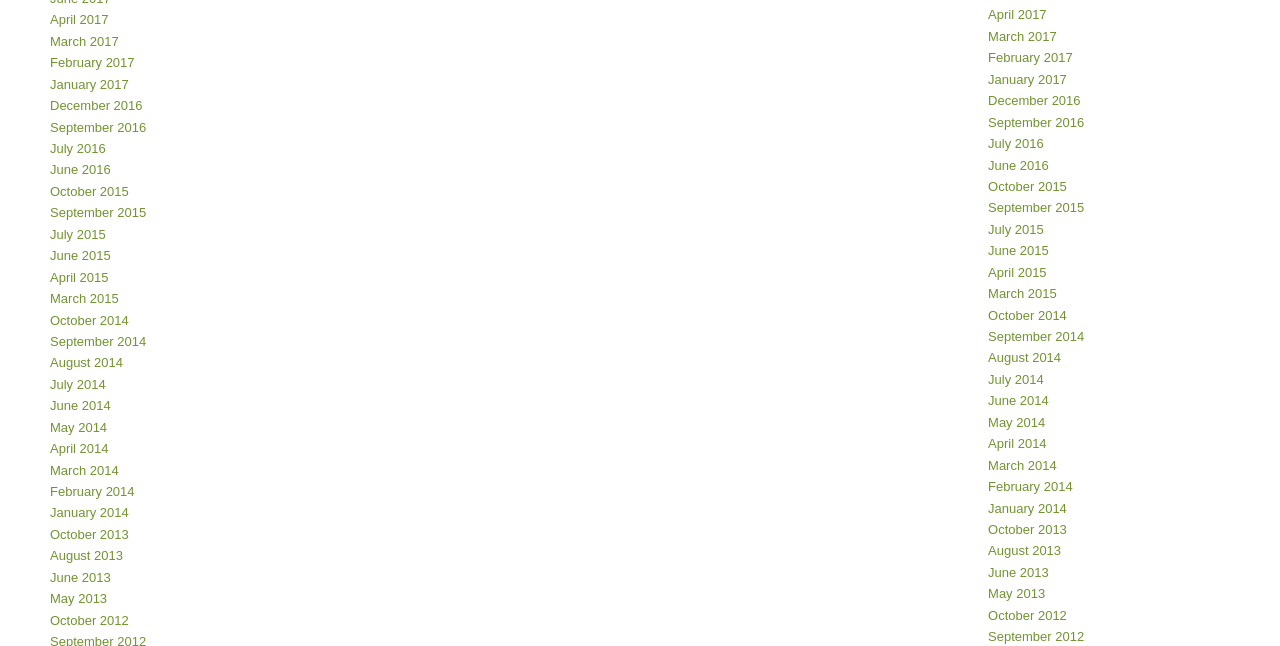Provide a brief response to the question below using a single word or phrase: 
How many months are listed in 2017?

4